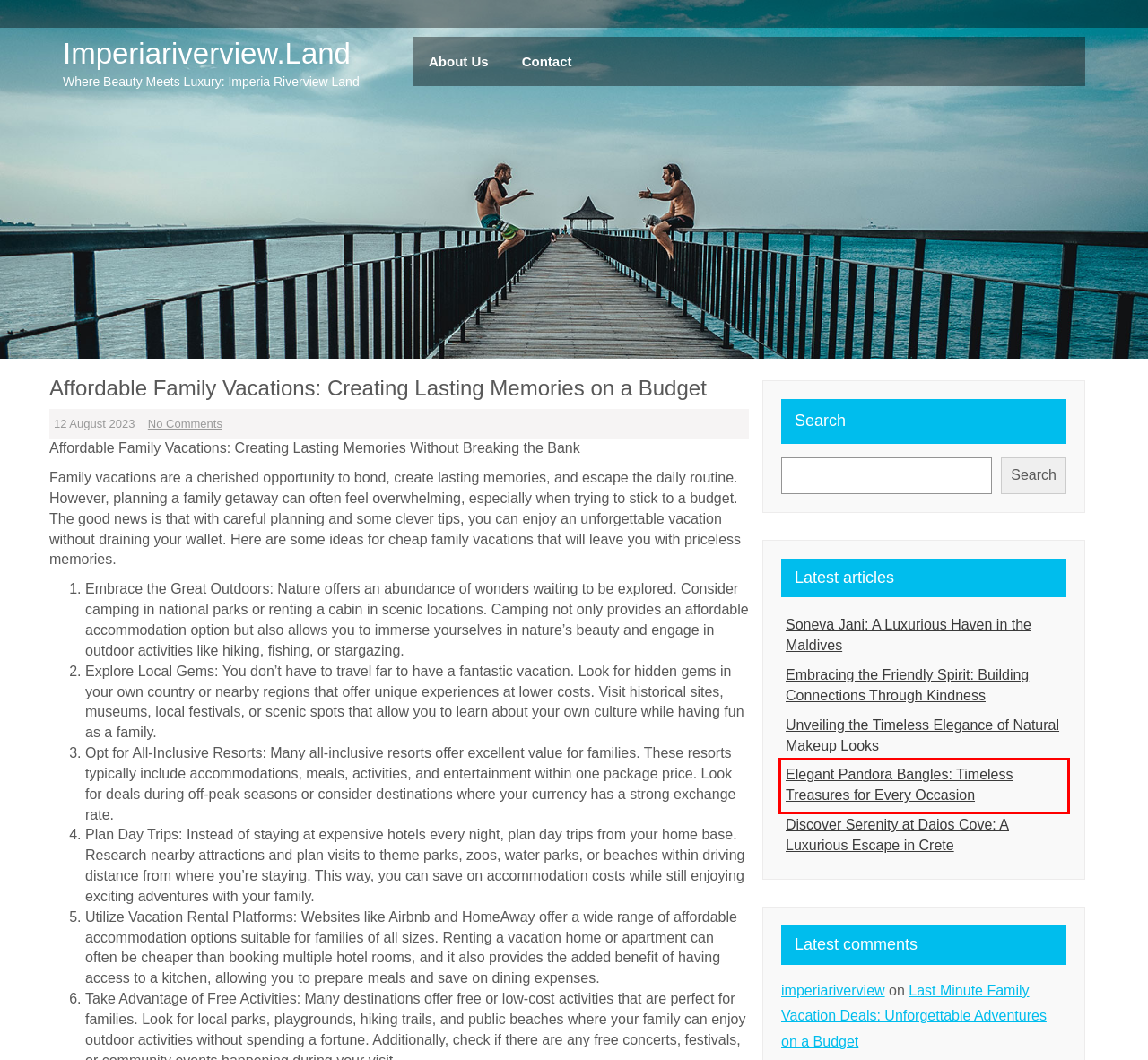Examine the screenshot of a webpage with a red bounding box around an element. Then, select the webpage description that best represents the new page after clicking the highlighted element. Here are the descriptions:
A. imperiariverview.land - Where Beauty Meets Luxury: Imperia Riverview Land
B. friends Archives - imperiariverview.land
C. Unveiling the Timeless Elegance of Natural Makeup Looks - imperiariverview.land
D. Elegant Pandora Bangles: Timeless Treasures for Every Occasion - imperiariverview.land
E. Discover Serenity at Daios Cove: A Luxurious Escape in Crete - imperiariverview.land
F. Embracing the Friendly Spirit: Building Connections Through Kindness - imperiariverview.land
G. Last Minute Family Vacation Deals: Unforgettable Adventures on a Budget - imperiariverview.land
H. Soneva Jani: A Luxurious Haven in the Maldives - imperiariverview.land

D